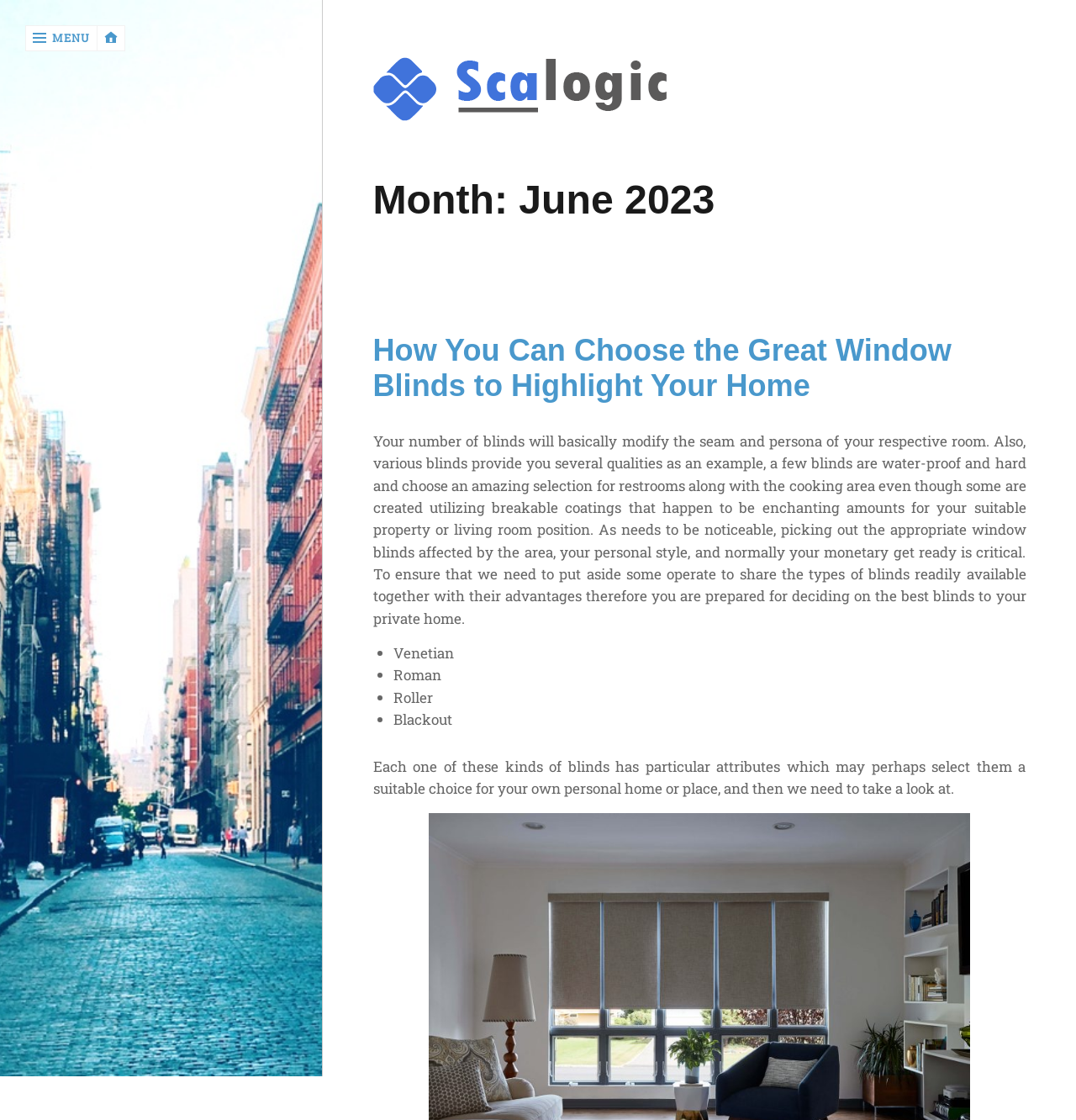Find the bounding box coordinates of the element you need to click on to perform this action: 'Click on the MENU button'. The coordinates should be represented by four float values between 0 and 1, in the format [left, top, right, bottom].

[0.023, 0.022, 0.09, 0.045]